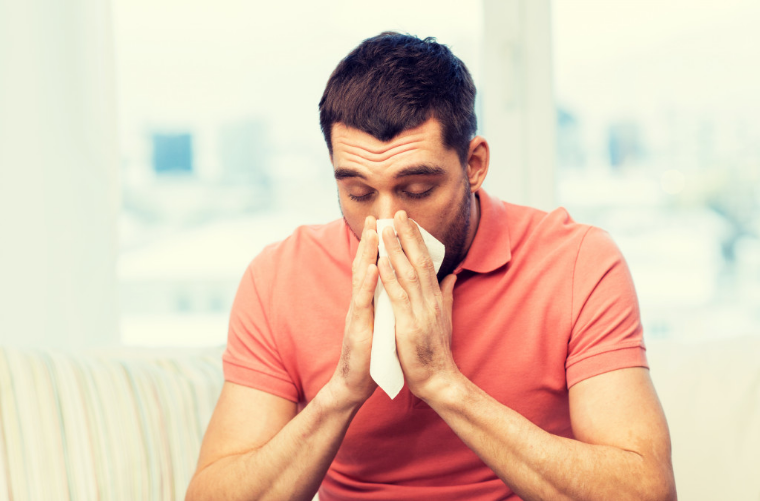Respond to the question with just a single word or phrase: 
What is the man doing?

Sneezing into a tissue